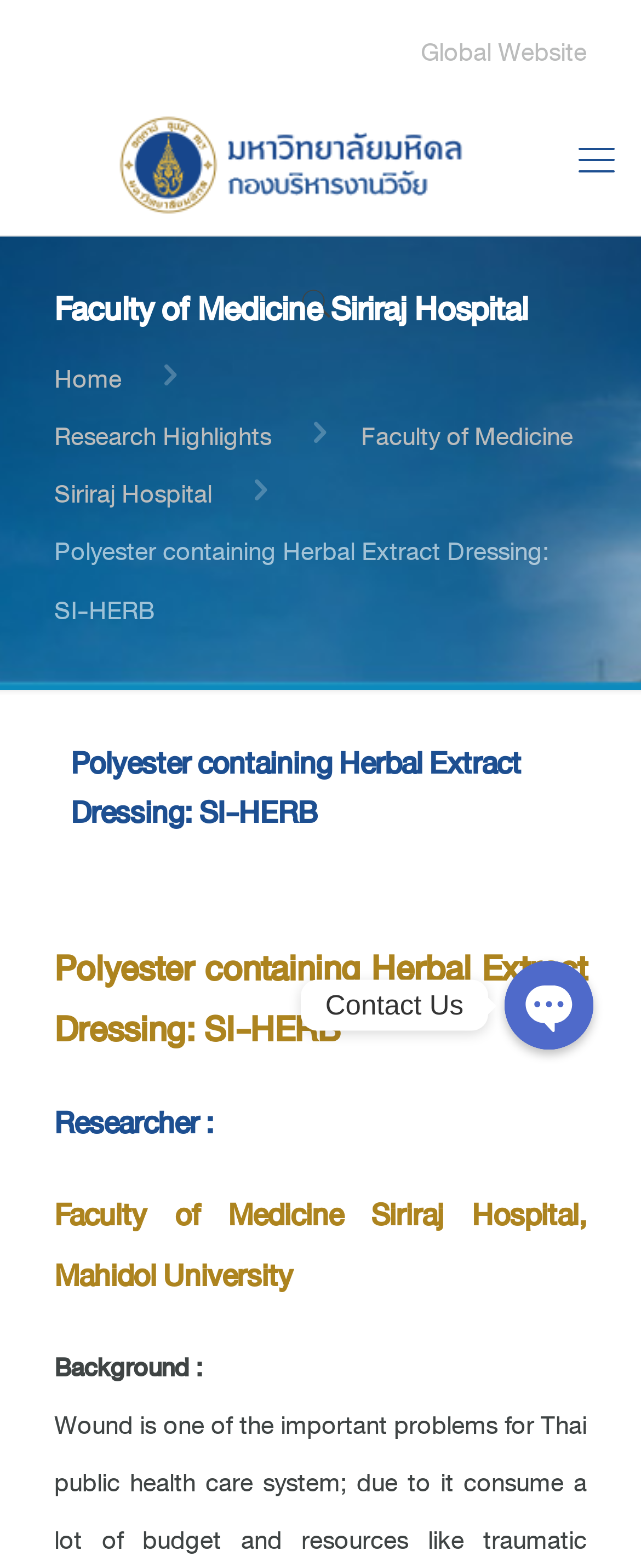Summarize the webpage comprehensively, mentioning all visible components.

The webpage is about Polyester containing Herbal Extract Dressing: SI-HERB, a research project from the Faculty of Medicine Siriraj Hospital, Mahidol University. 

At the top left, there is a logo of ORRA, accompanied by a link to the global website. On the top right, there are three icons: a search icon, a bell icon, and a Facebook Messenger icon, each with a link. 

Below the logo, there is a heading that reads "Faculty of Medicine Siriraj Hospital". Underneath, there are three links: "Home", "Research Highlights", and "Faculty of Medicine Siriraj Hospital". 

The main content of the webpage is divided into two sections. The first section has a heading that reads "Polyester containing Herbal Extract Dressing: SI-HERB", followed by a brief description of the project. 

The second section is about the researcher and the institution, with a heading that reads "Researcher :" and a text that reads "Faculty of Medicine Siriraj Hospital, Mahidol University". 

Further down, there is another section with a heading that reads "Background :", but the content is not provided. 

At the bottom right, there is a contact section with a link to "Line" and a button to "Open chaty", accompanied by an image.